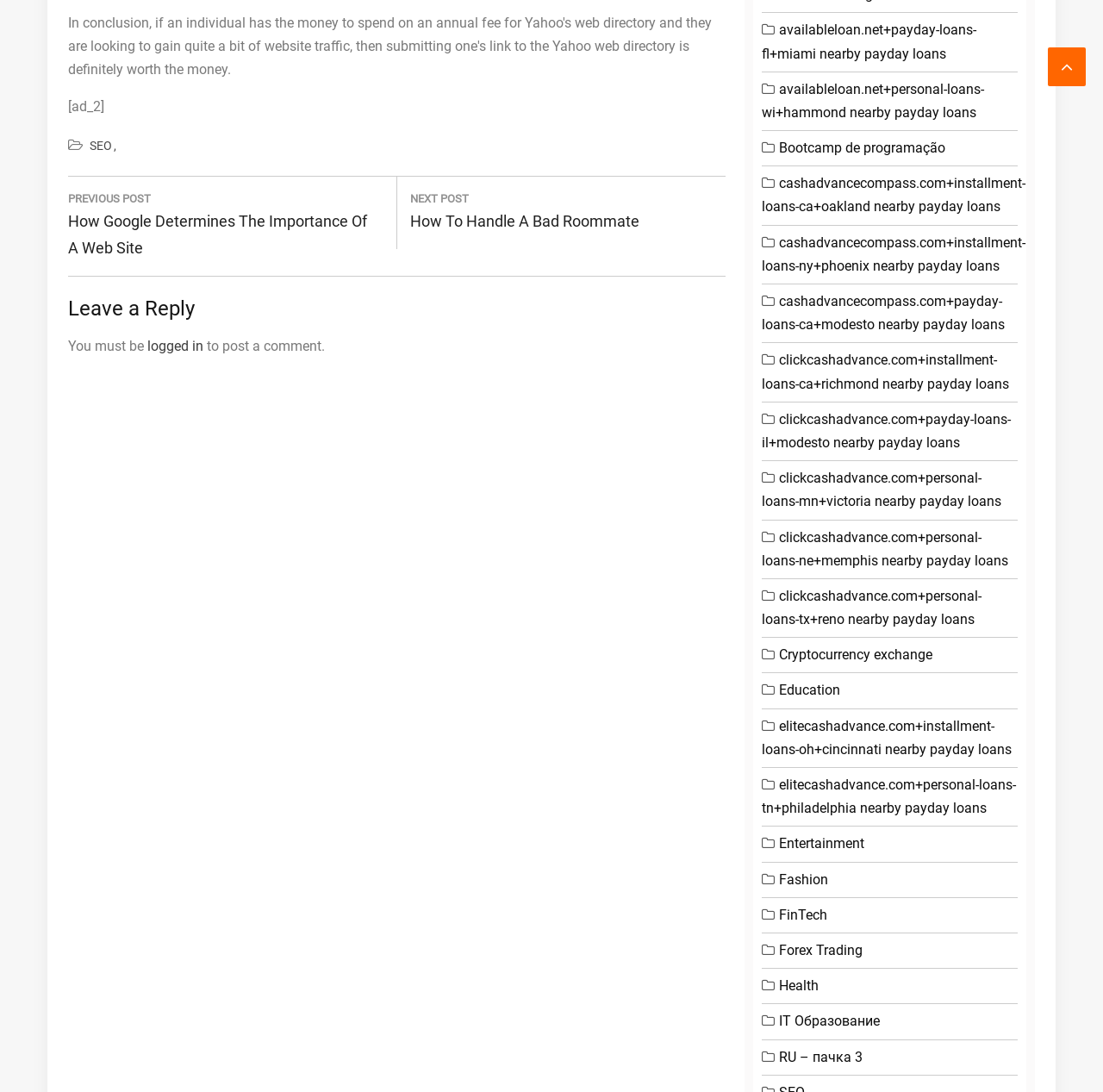What type of links are present in the footer section?
Refer to the image and give a detailed response to the question.

The footer section contains a link 'SEO,' which suggests that the links present in this section are related to Search Engine Optimization.